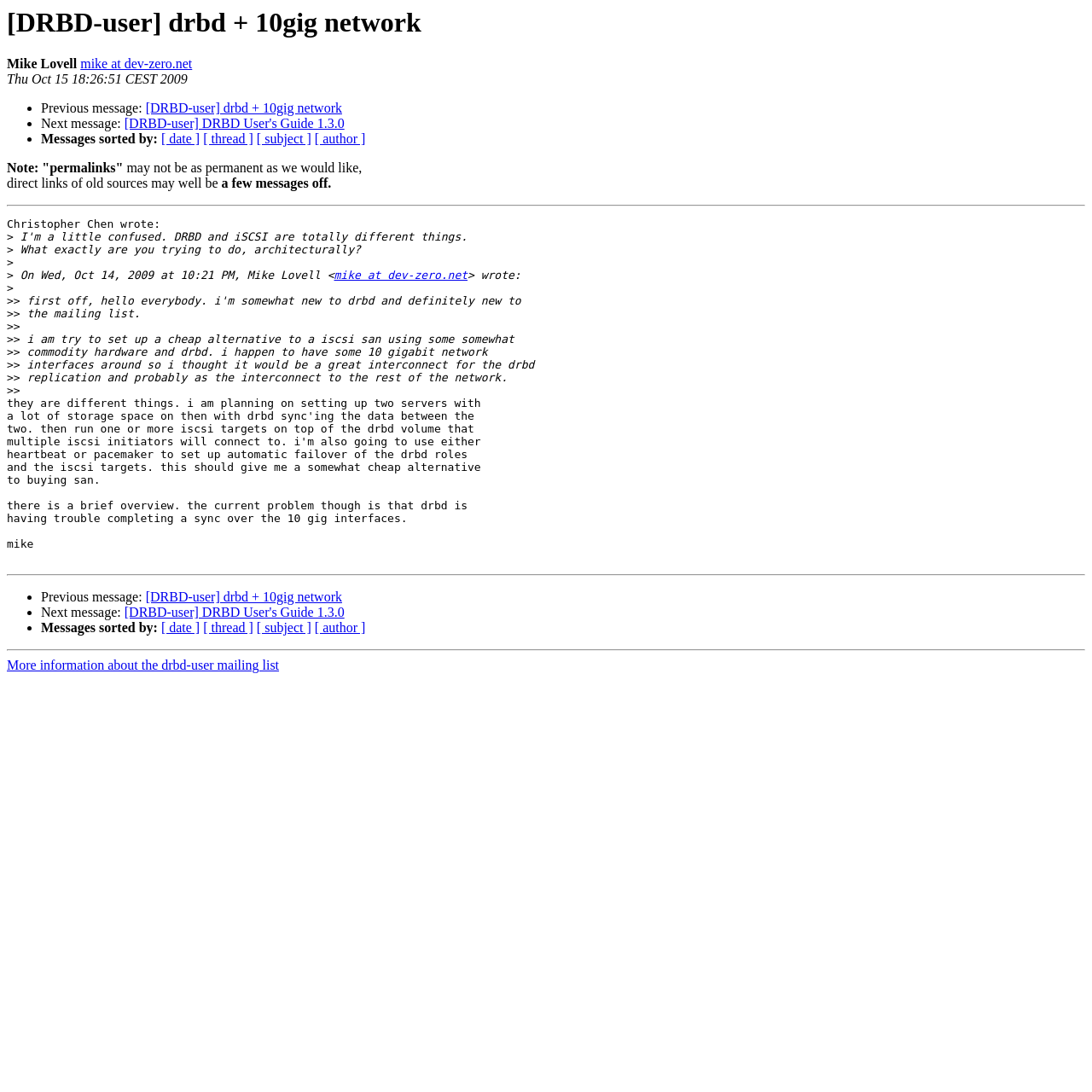Your task is to extract the text of the main heading from the webpage.

[DRBD-user] drbd + 10gig network